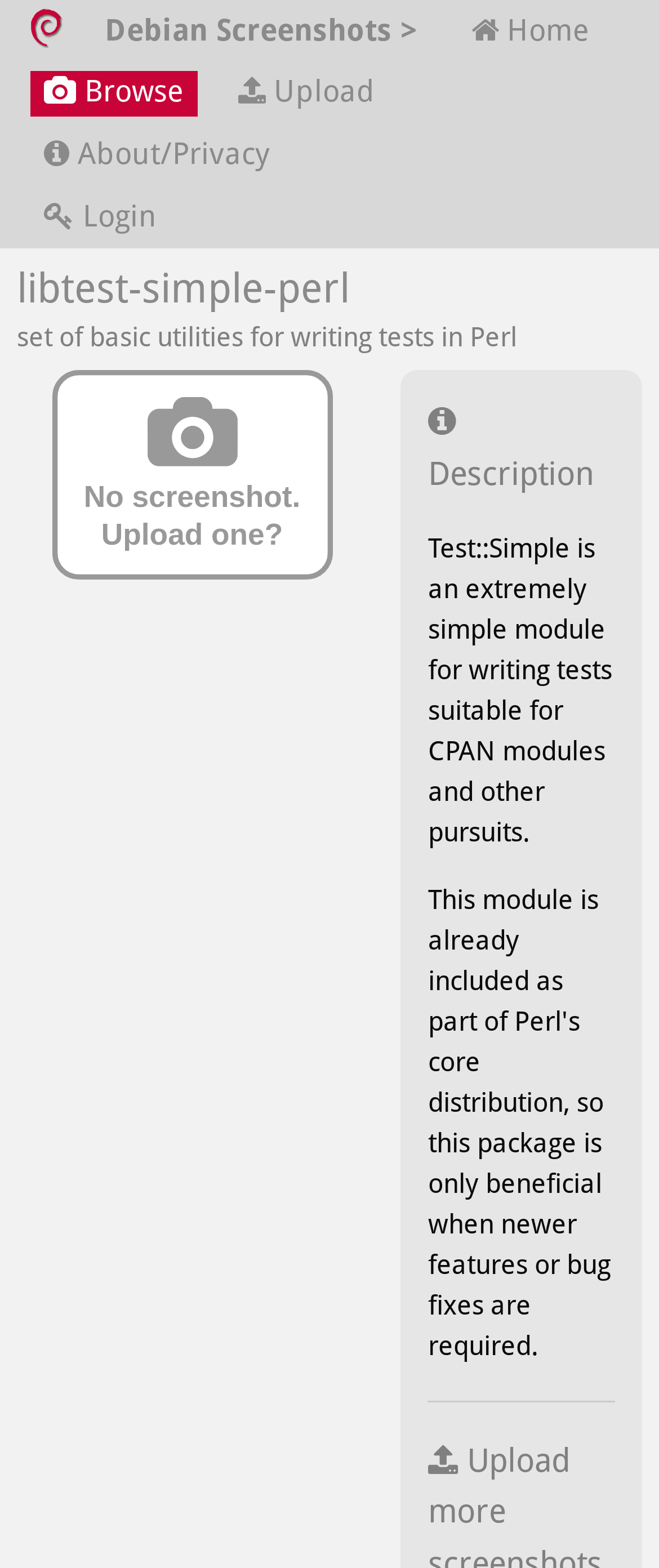Provide a thorough summary of the webpage.

The webpage is a screenshot gallery for Debian, a Linux operating system. At the top left corner, there is a Debian logo image. Next to it, there is a link to "Debian Screenshots >", which is likely the main page of the gallery. On the top right corner, there are several links, including "Home", "Browse", "Upload", "About/Privacy", and "Login", which provide navigation options for the user.

Below the navigation links, there is a heading that reads "libtest-simple-perl", which is likely the title of the current screenshot. Below the title, there is a subheading that describes the screenshot as "a set of basic utilities for writing tests in Perl". 

To the right of the title and subheading, there is an image that takes up about half of the page width. This image is likely the screenshot of the "libtest-simple-perl" software.

Below the image, there is a section with a label "Description" and a paragraph of text that describes the Test::Simple module, which is a simple module for writing tests suitable for CPAN modules and other pursuits.